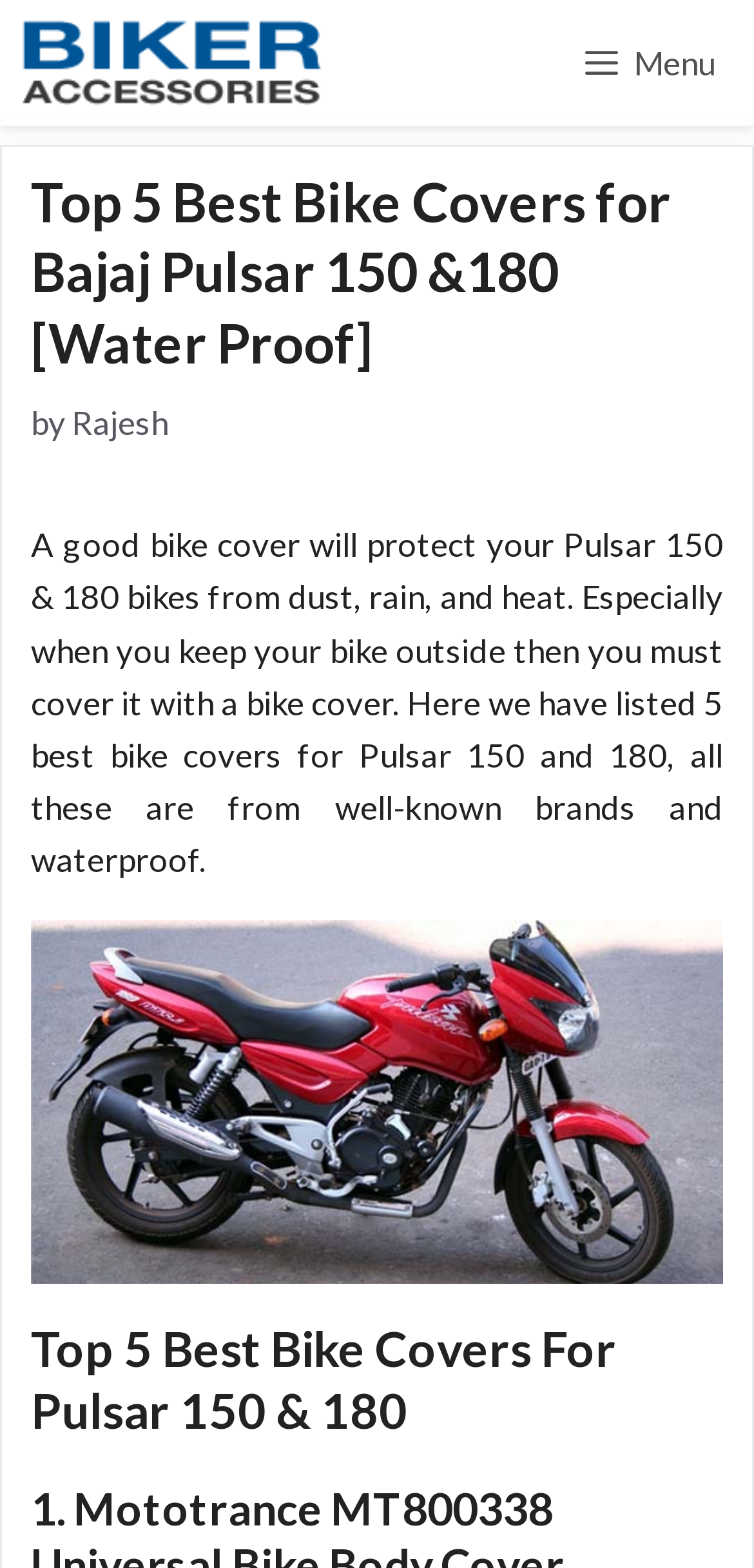Detail the various sections and features present on the webpage.

This webpage is about the top 5 best bike covers for Bajaj Pulsar 150 and 180 models. At the top left corner, there is a link to "Biker Accessories" accompanied by an image. On the top right corner, there is a menu button with an icon. 

Below the menu button, there is a header section that spans almost the entire width of the page. Within this section, the title "Top 5 Best Bike Covers for Bajaj Pulsar 150 &180 [Water Proof]" is prominently displayed. The author's name, "Rajesh", is mentioned below the title. 

A paragraph of text follows, which explains the importance of using a bike cover to protect the bike from dust, rain, and heat, especially when kept outside. This text is accompanied by an image related to the topic, which is positioned below the text. 

Further down, there is a heading that reads "Top 5 Best Bike Covers For Pulsar 150 & 180", which likely introduces the list of top bike covers.